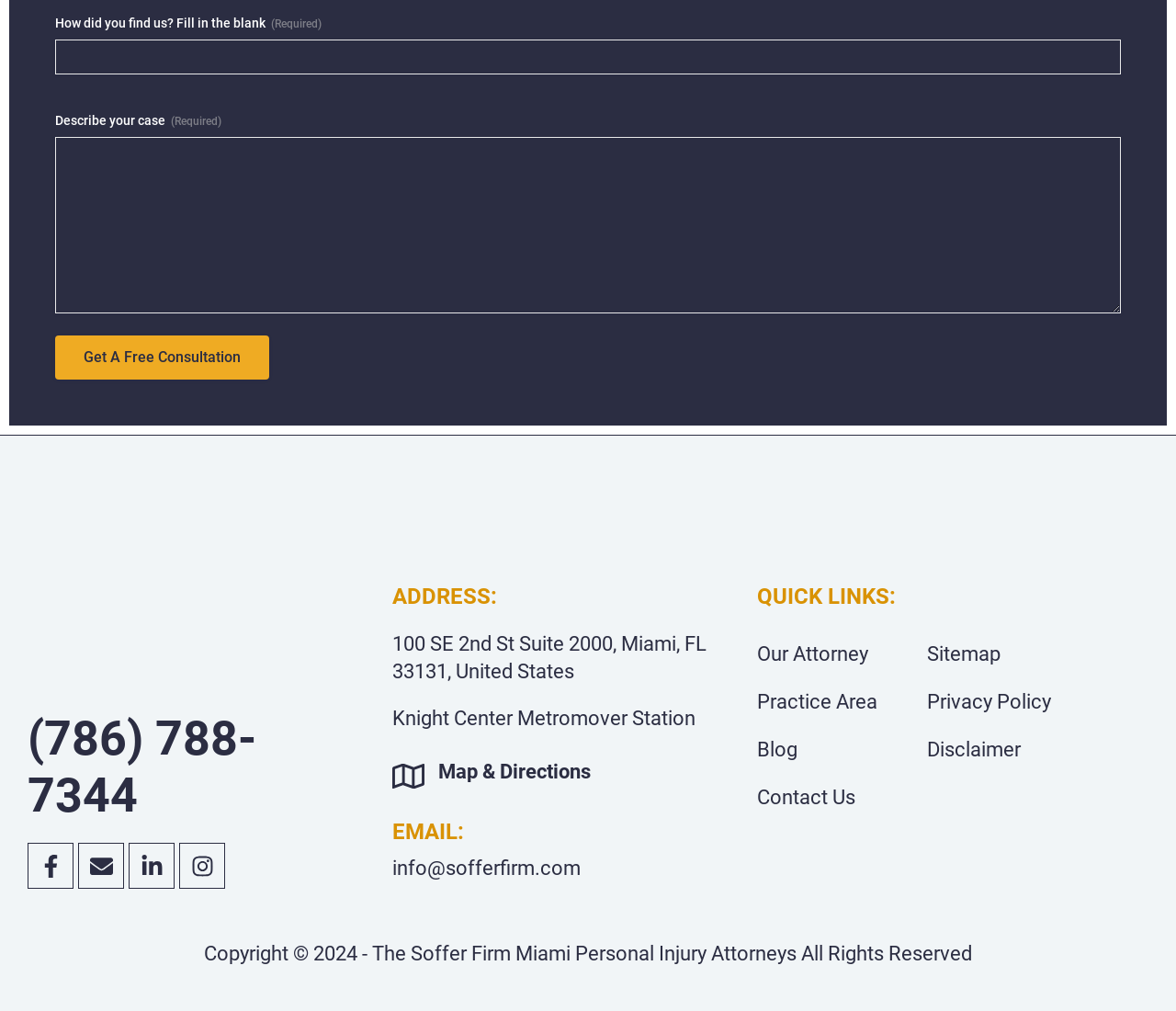Please predict the bounding box coordinates of the element's region where a click is necessary to complete the following instruction: "View the map and directions". The coordinates should be represented by four float numbers between 0 and 1, i.e., [left, top, right, bottom].

[0.372, 0.751, 0.608, 0.777]